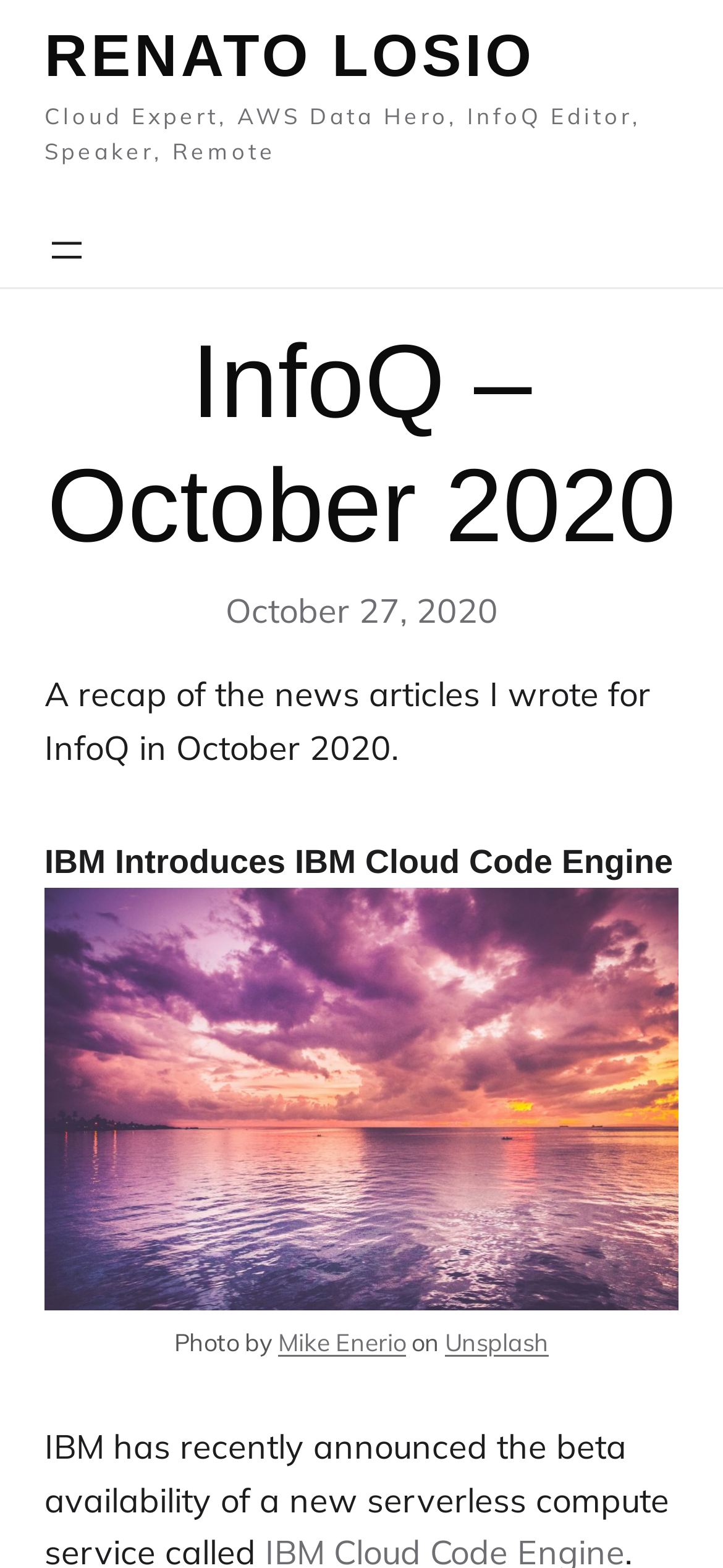Answer the question using only a single word or phrase: 
What is the date of the article?

October 27, 2020